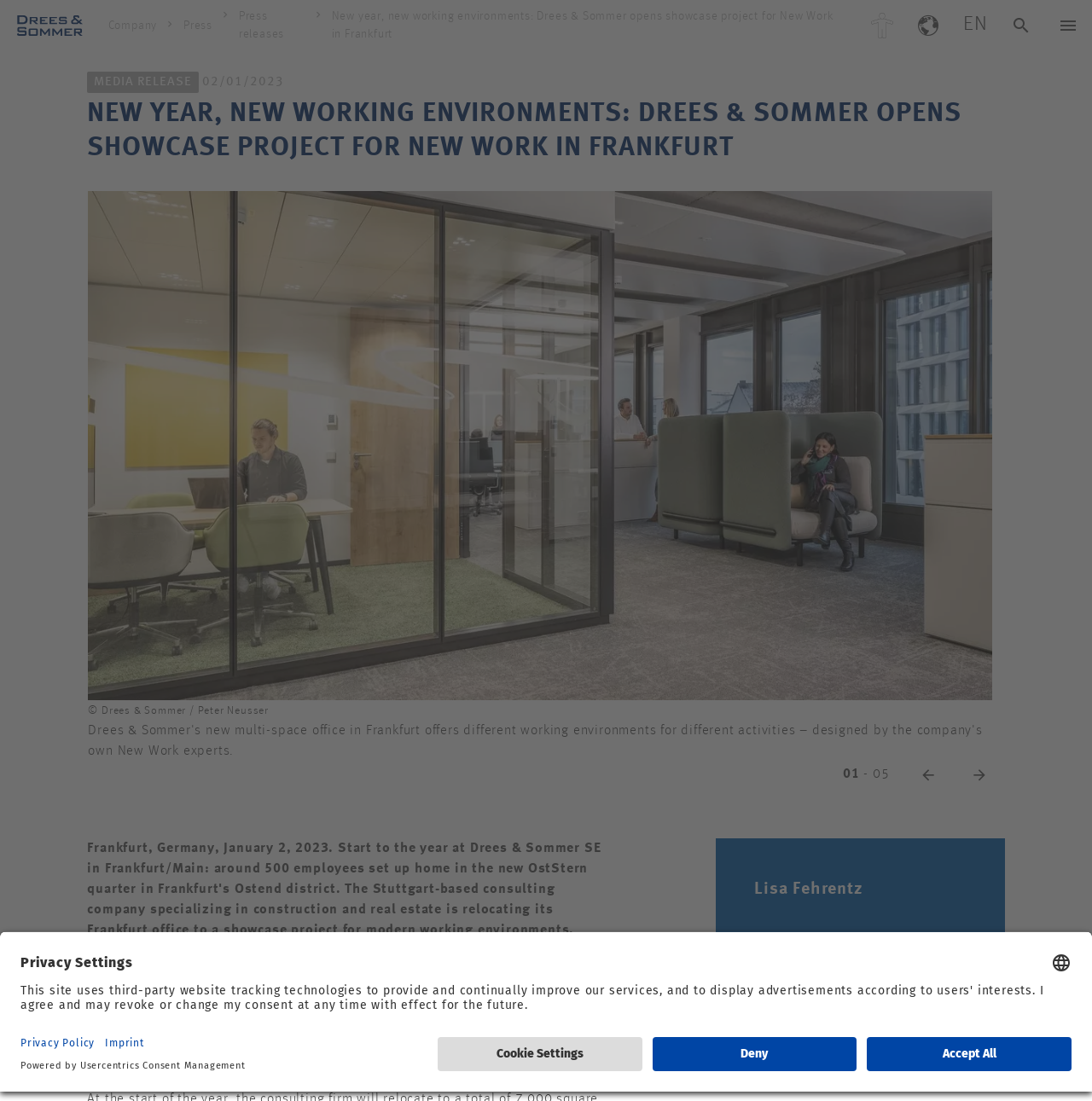What is the language of the website?
Answer the question with a single word or phrase by looking at the picture.

EN